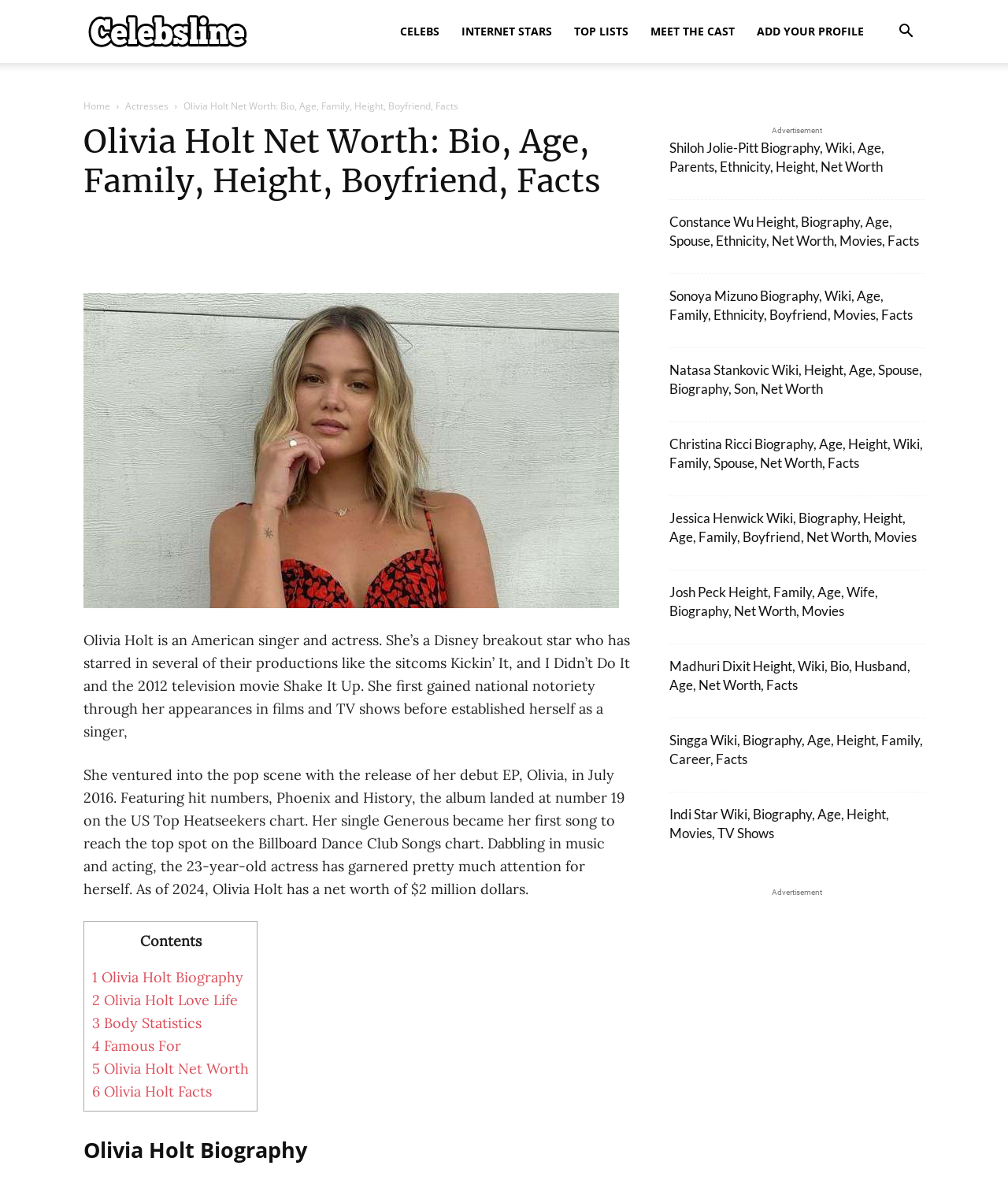Summarize the webpage with intricate details.

This webpage is about Olivia Holt, an American singer and actress. At the top, there is a search button and a logo on the left, followed by a navigation menu with links to "CELEBS", "INTERNET STARS", "TOP LISTS", and "ADD YOUR PROFILE". Below the navigation menu, there is a heading that reads "MEET THE CAST".

The main content of the webpage is divided into two sections. On the left, there is a profile picture of Olivia Holt, followed by a brief biography that describes her as a Disney breakout star who has starred in several productions, including "Kickin' It", "I Didn't Do It", and "Shake It Up". The biography also mentions her music career, including the release of her debut EP and her single "Generous" reaching the top spot on the Billboard Dance Club Songs chart.

On the right, there is a table of contents with links to different sections of the webpage, including "Olivia Holt Biography", "Olivia Holt Love Life", "Body Statistics", "Famous For", "Olivia Holt Net Worth", and "Olivia Holt Facts". Below the table of contents, there is a section dedicated to Olivia Holt's biography, which provides more detailed information about her life and career.

At the bottom of the webpage, there are several headings with links to biographies of other celebrities, including Shiloh Jolie-Pitt, Constance Wu, Sonoya Mizuno, Natasa Stankovic, Christina Ricci, Jessica Henwick, Josh Peck, Madhuri Dixit, Singga, and Indi Star. There are also two advertisements on the webpage, one at the top right and another at the bottom right.